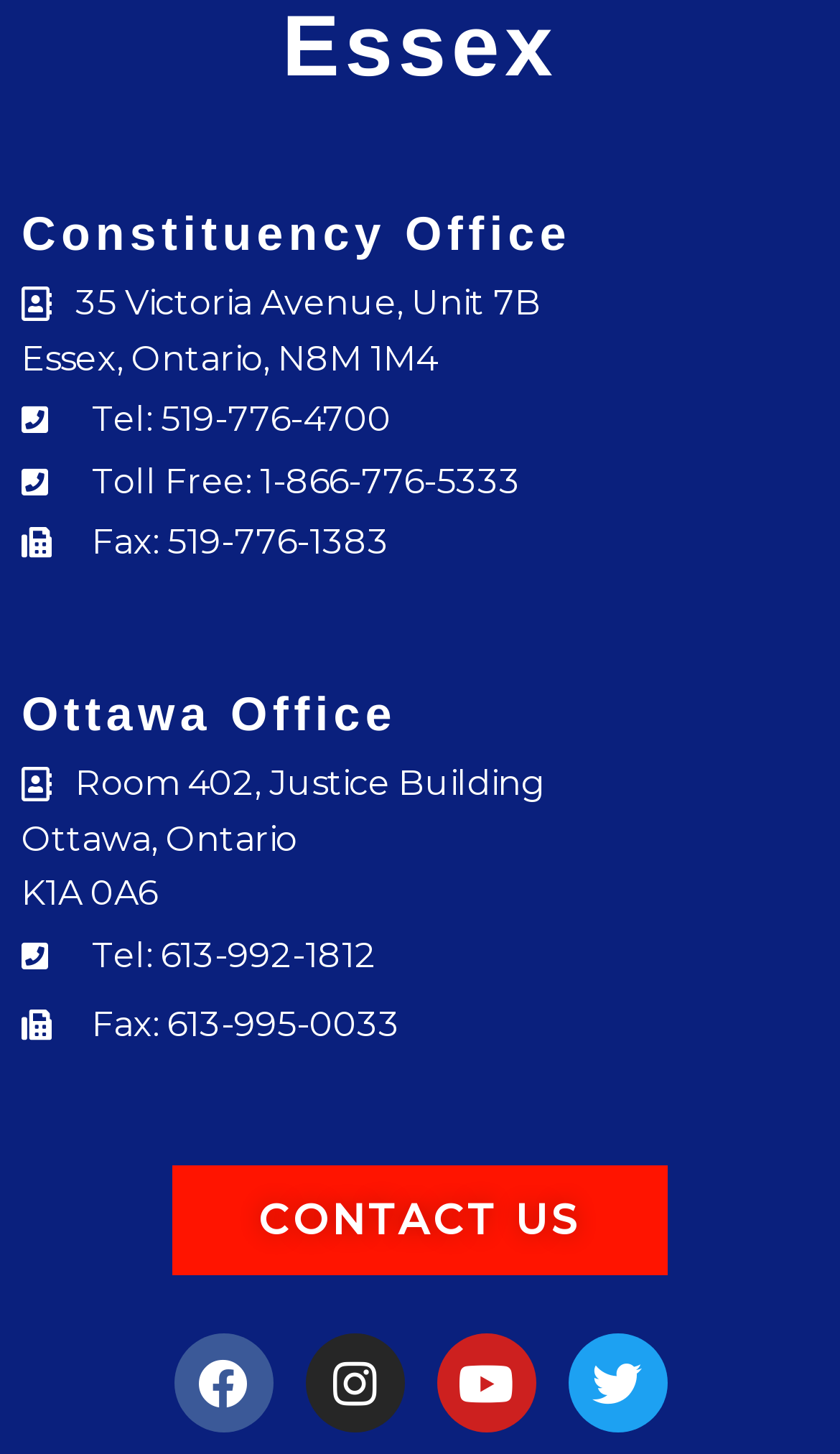Identify the bounding box coordinates of the clickable section necessary to follow the following instruction: "Fax the Ottawa office". The coordinates should be presented as four float numbers from 0 to 1, i.e., [left, top, right, bottom].

[0.026, 0.687, 0.974, 0.724]